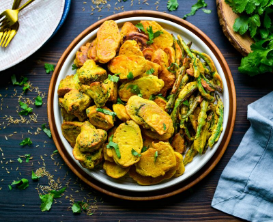Respond with a single word or phrase for the following question: 
Is the dish gluten-free?

Yes